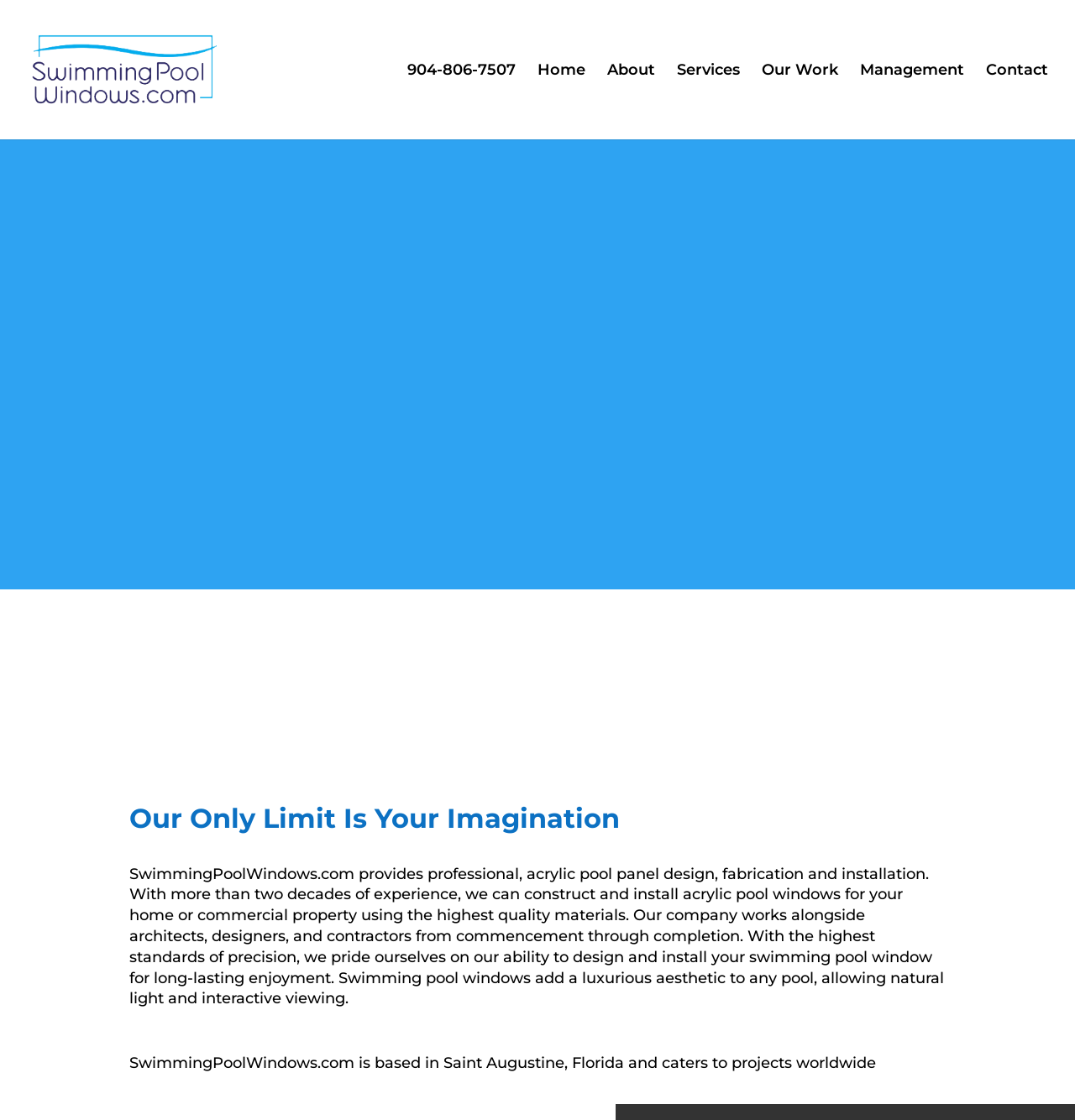Please provide a comprehensive answer to the question below using the information from the image: Where is the company based?

I found this information by reading the StaticText element that mentions the company's location, which is 'Saint Augustine, Florida'.